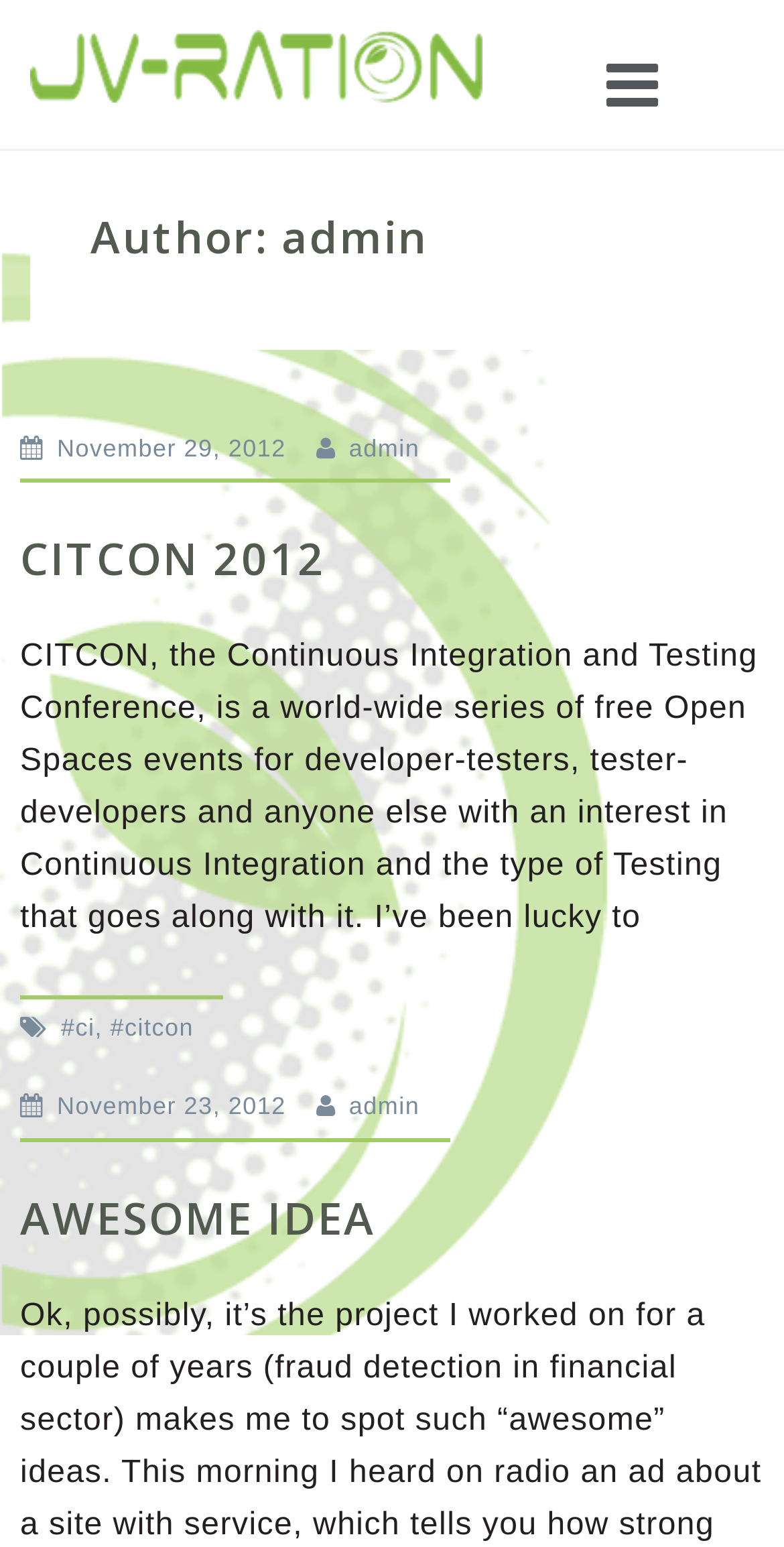Determine the bounding box coordinates for the UI element with the following description: "November 29, 2012October 26, 2013". The coordinates should be four float numbers between 0 and 1, represented as [left, top, right, bottom].

[0.073, 0.28, 0.365, 0.299]